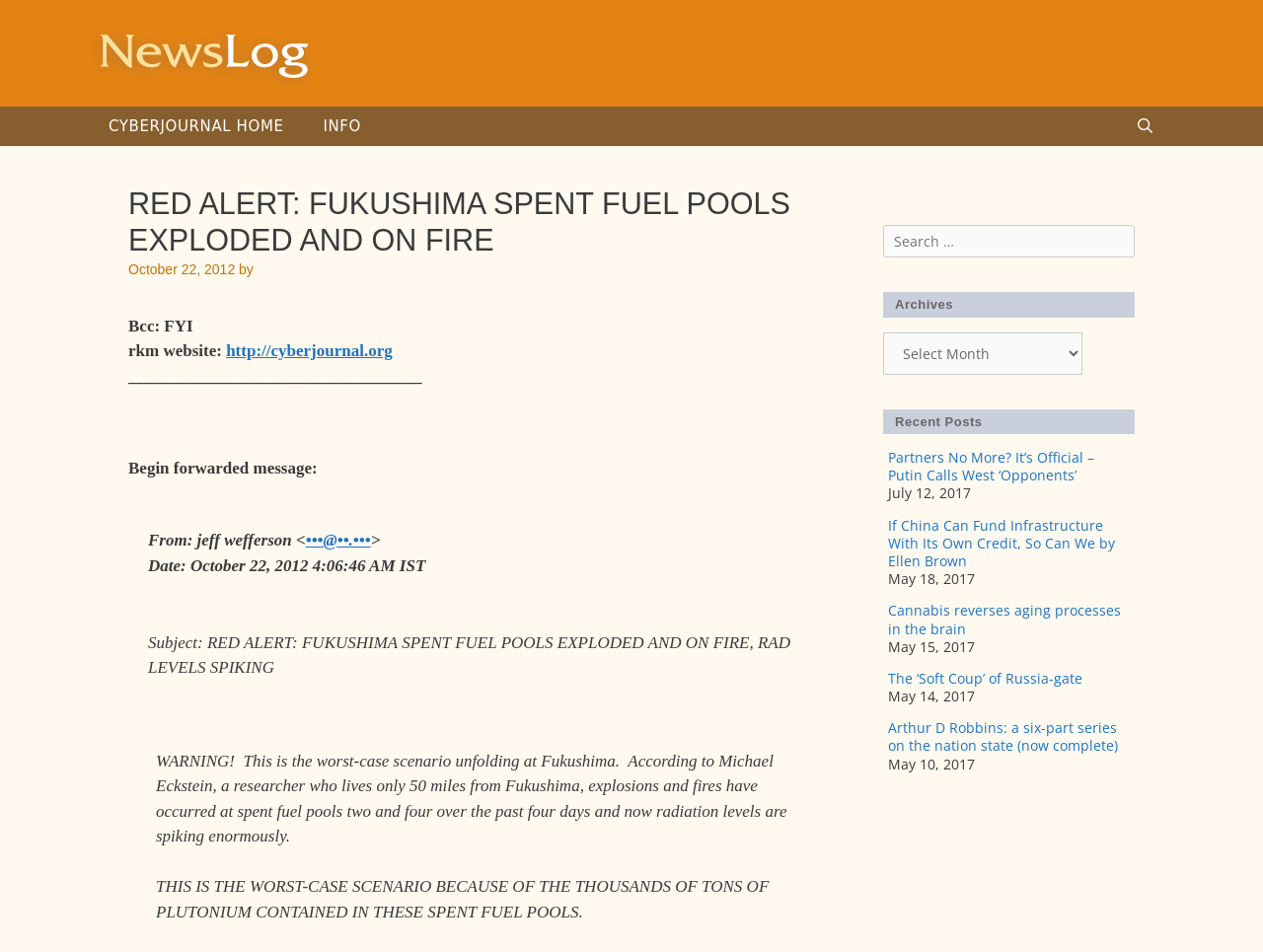Refer to the screenshot and answer the following question in detail:
What is the name of the website?

The name of the website can be found in the banner section at the top of the webpage, where it says 'Site' and has a link to 'Newslog' with an image next to it.